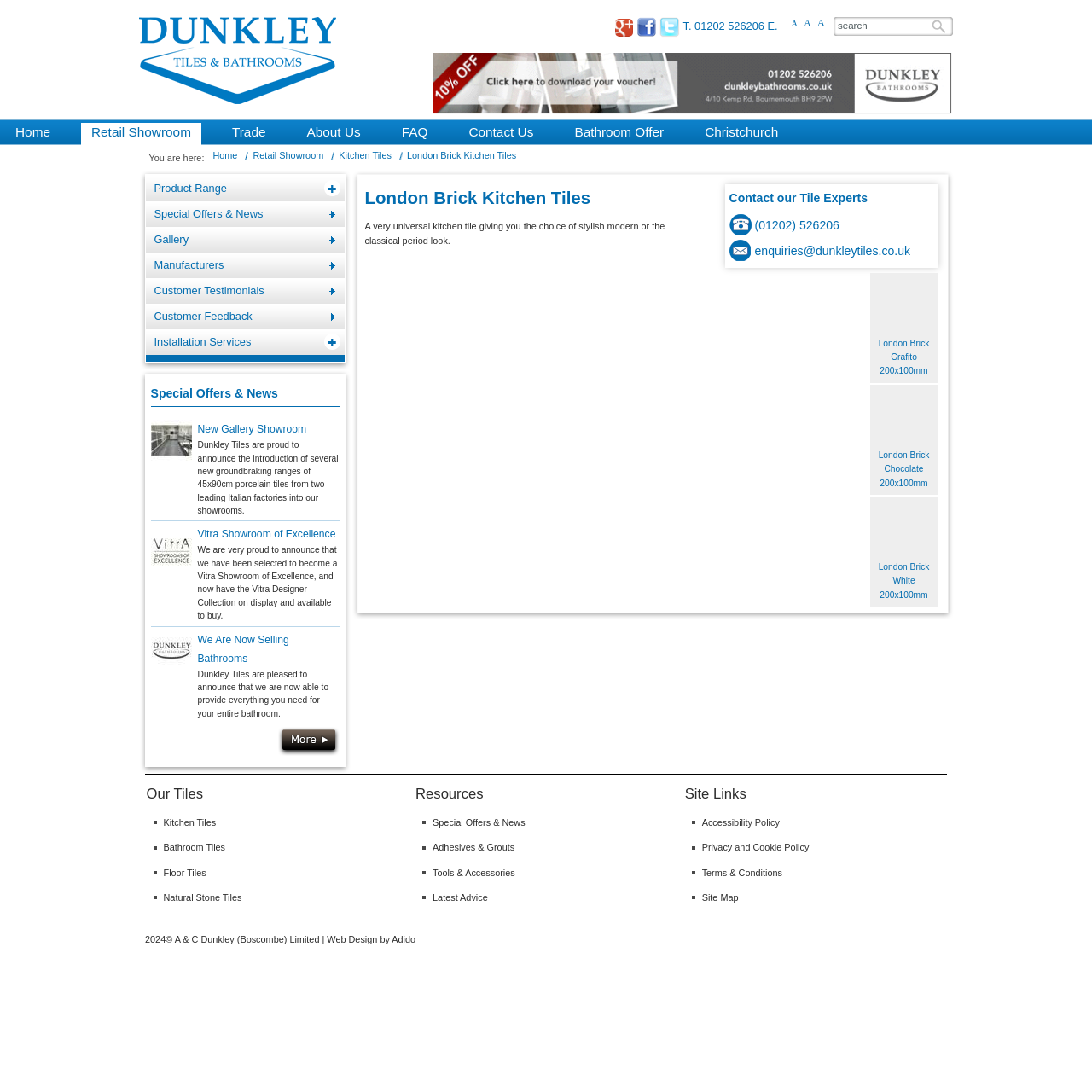Locate the bounding box coordinates of the element that should be clicked to fulfill the instruction: "Call us today!".

None